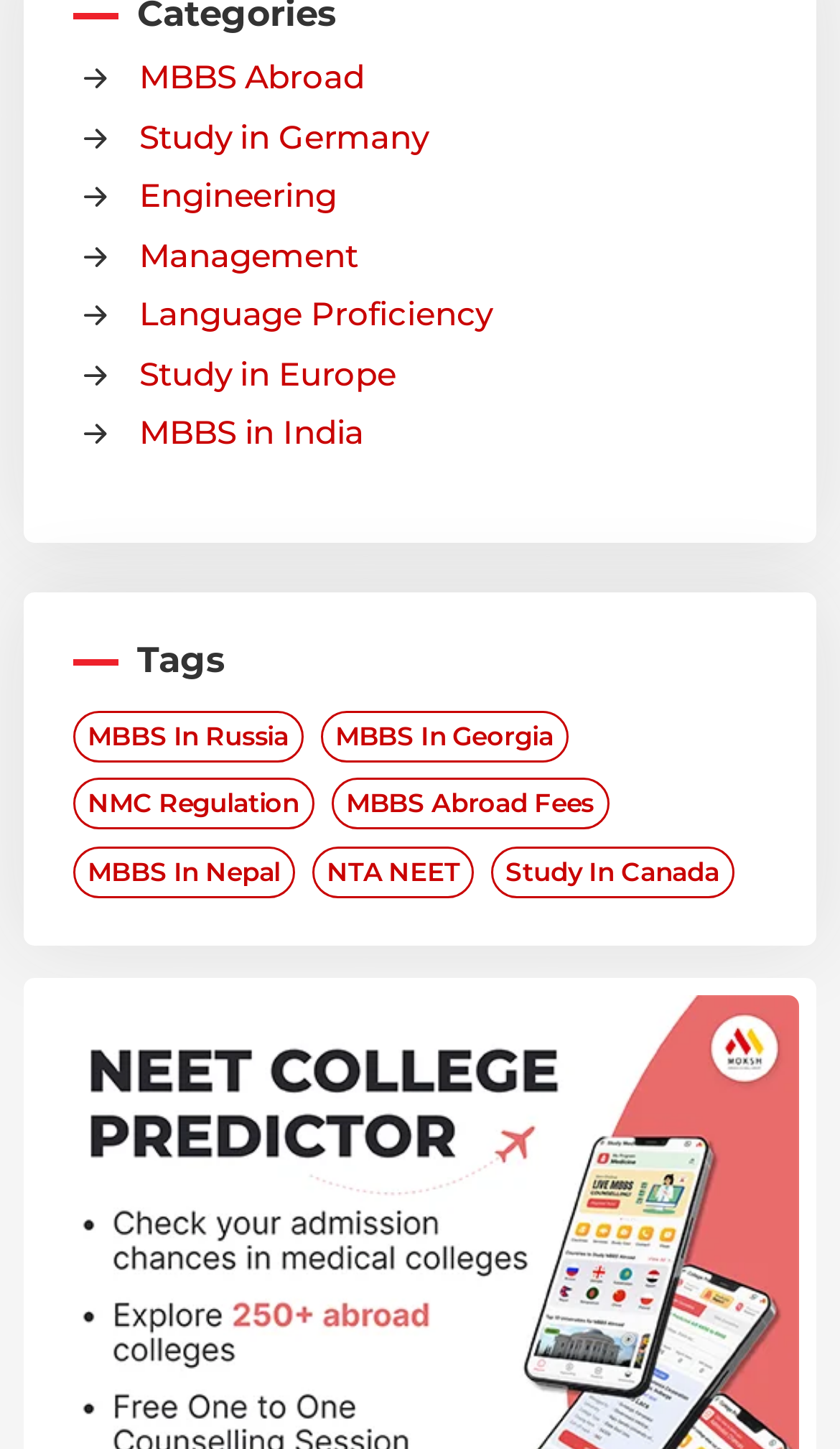What is the second link from the left in the top row?
Please provide a single word or phrase answer based on the image.

Study in Germany